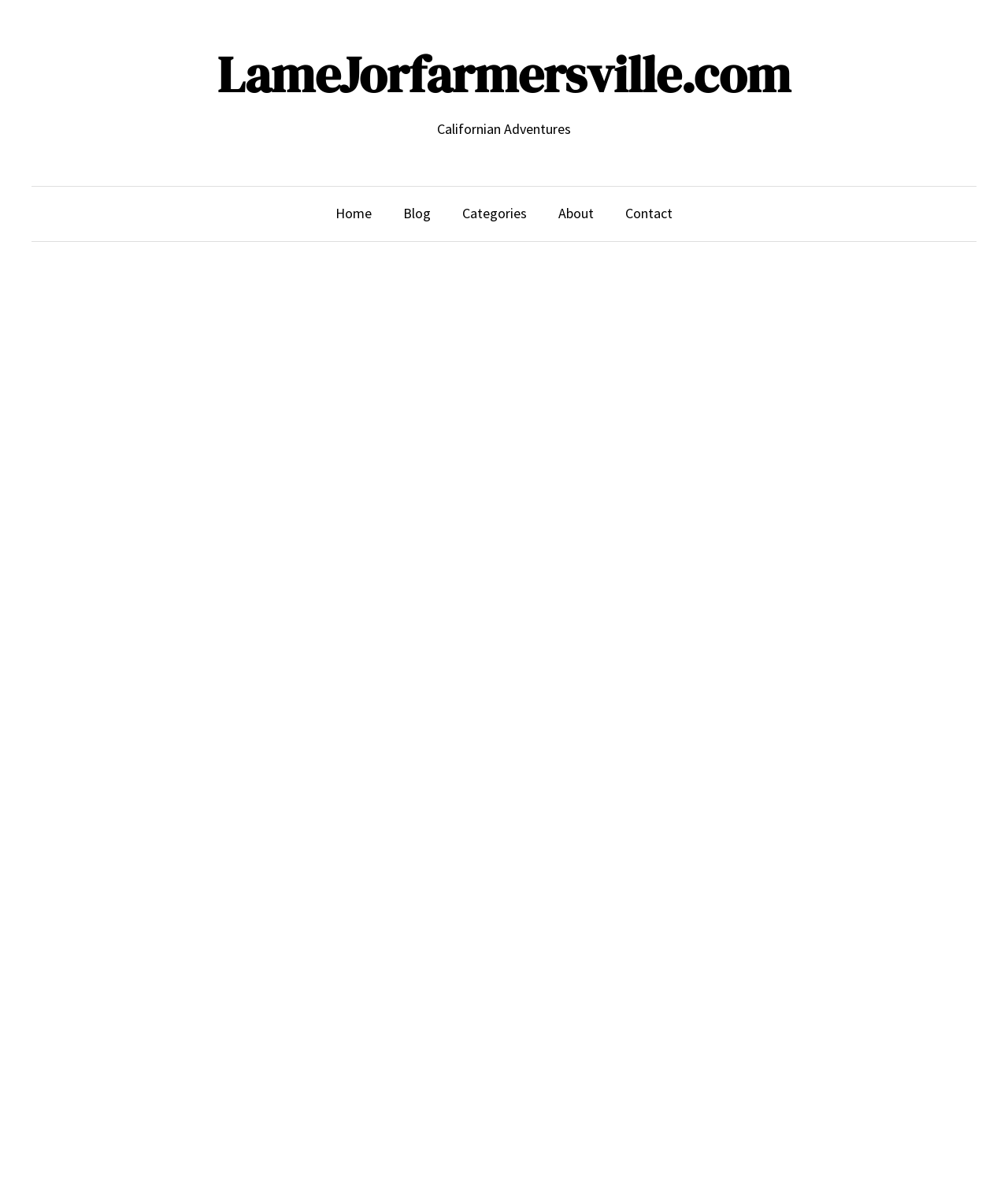What is the subtitle of the introduction section?
From the image, respond using a single word or phrase.

Introduction: